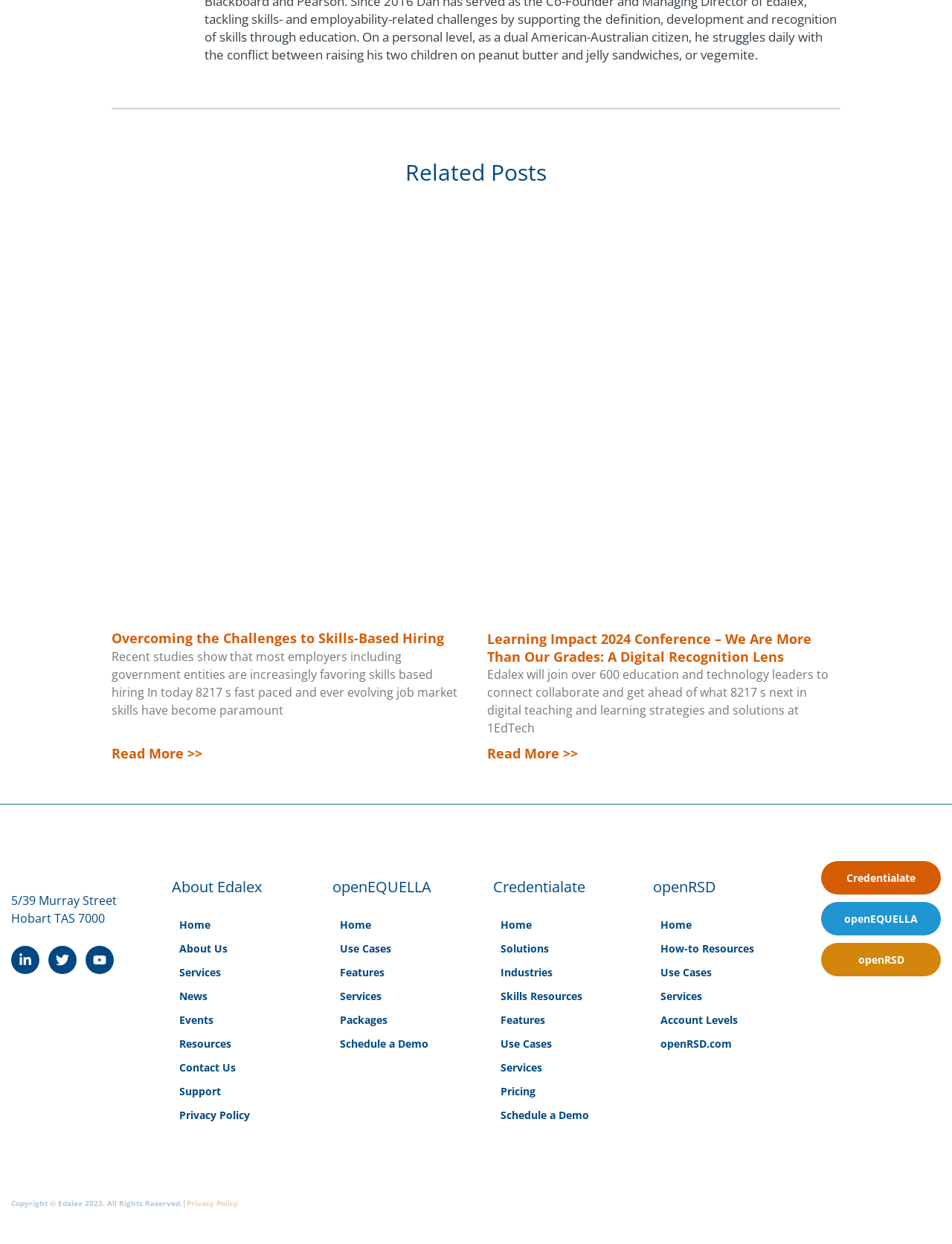Provide a brief response using a word or short phrase to this question:
How many footer widgets are there?

4